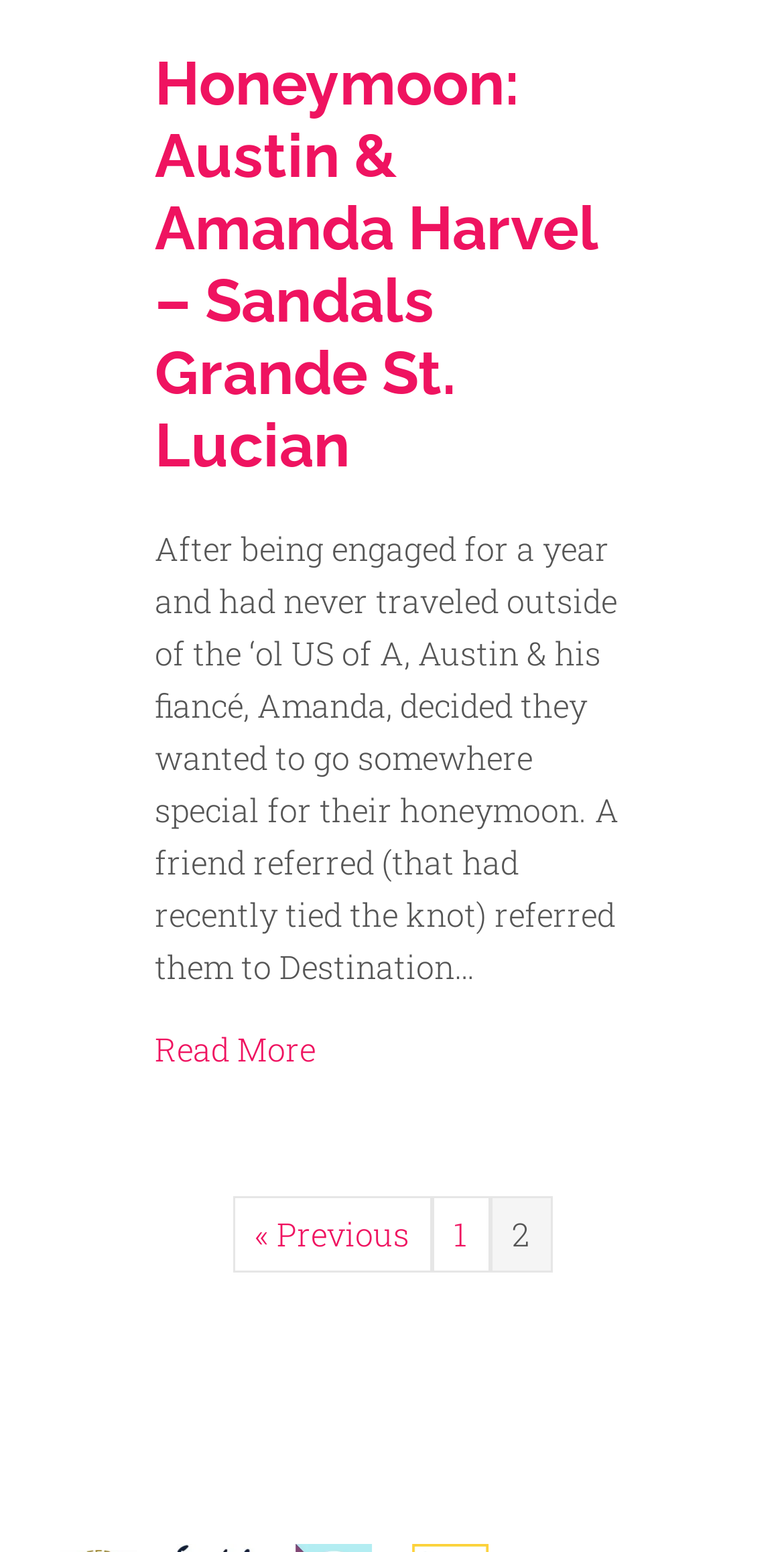Provide a single word or phrase answer to the question: 
What is the relationship between Austin and Amanda?

Fiancé